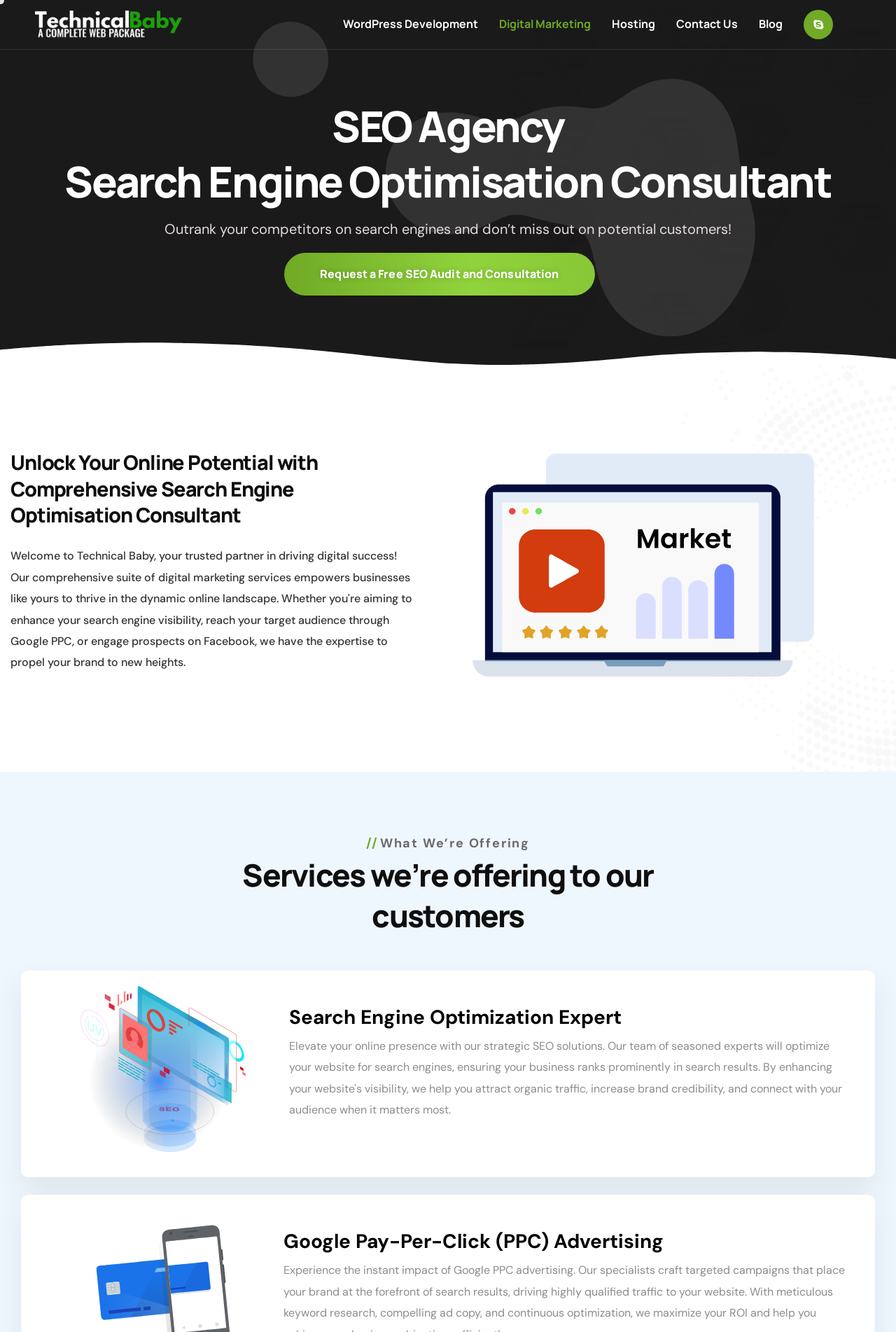Refer to the image and offer a detailed explanation in response to the question: What is the call-to-action on the webpage?

The call-to-action on the webpage is 'Request a Free SEO Audit and Consultation' which is a link that encourages users to take action and engage with the agency's services.